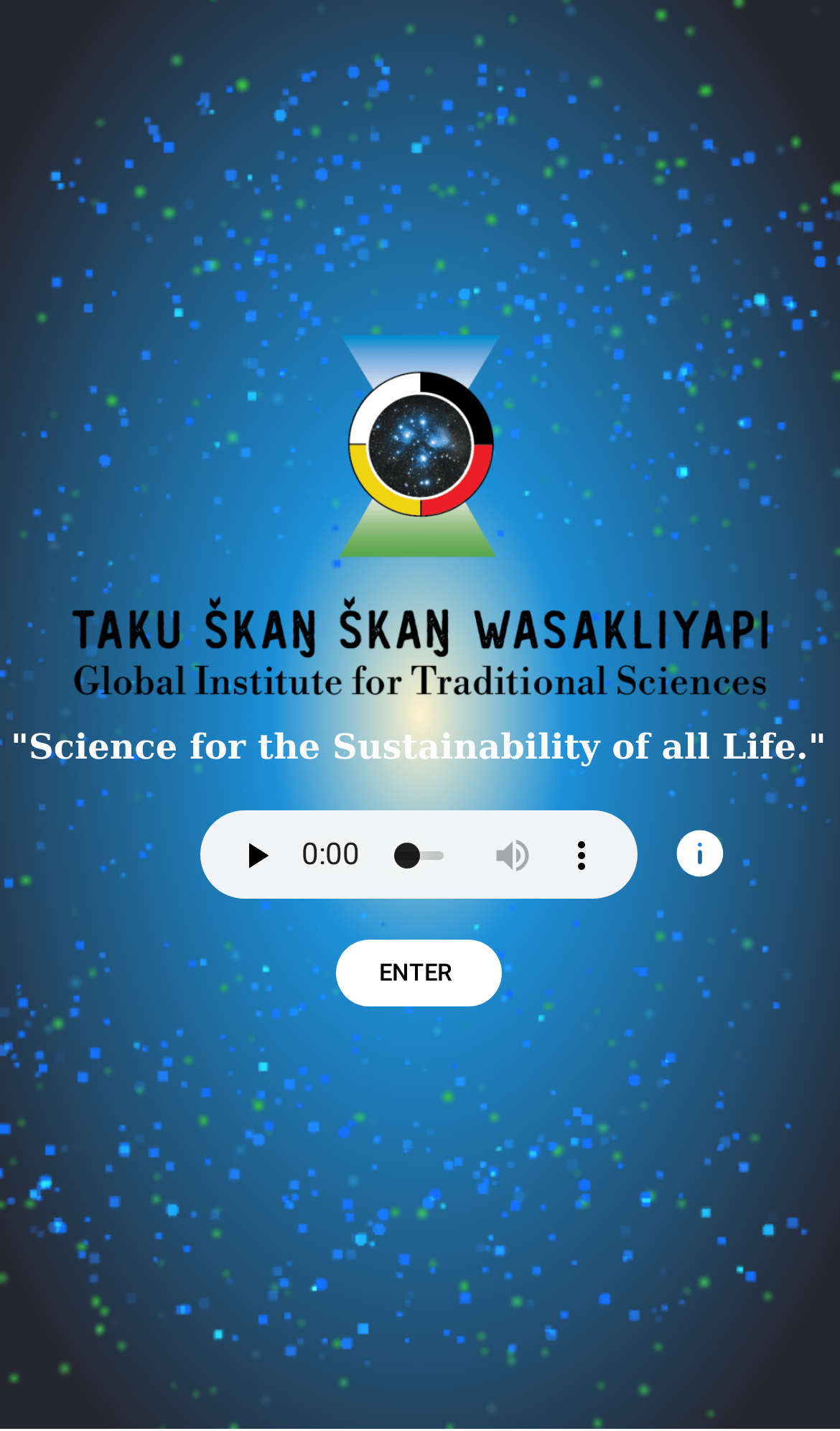What is the purpose of the 'ENTER' link?
Please respond to the question with a detailed and informative answer.

The 'ENTER' link is likely a call-to-action button that allows users to enter the website, as indicated by its arrow icon and prominent placement on the webpage.